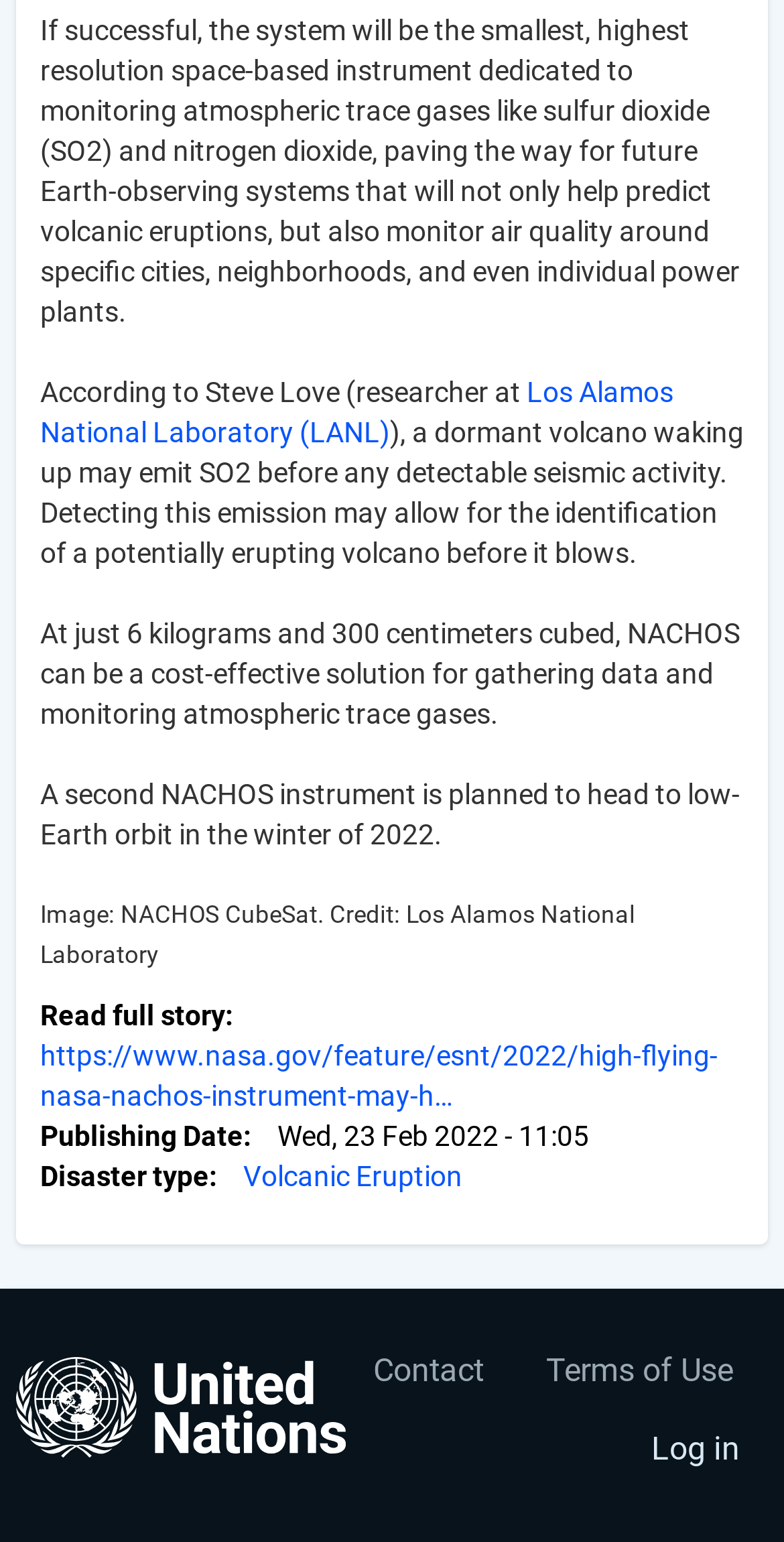Can you pinpoint the bounding box coordinates for the clickable element required for this instruction: "Read full story"? The coordinates should be four float numbers between 0 and 1, i.e., [left, top, right, bottom].

[0.051, 0.577, 0.287, 0.598]